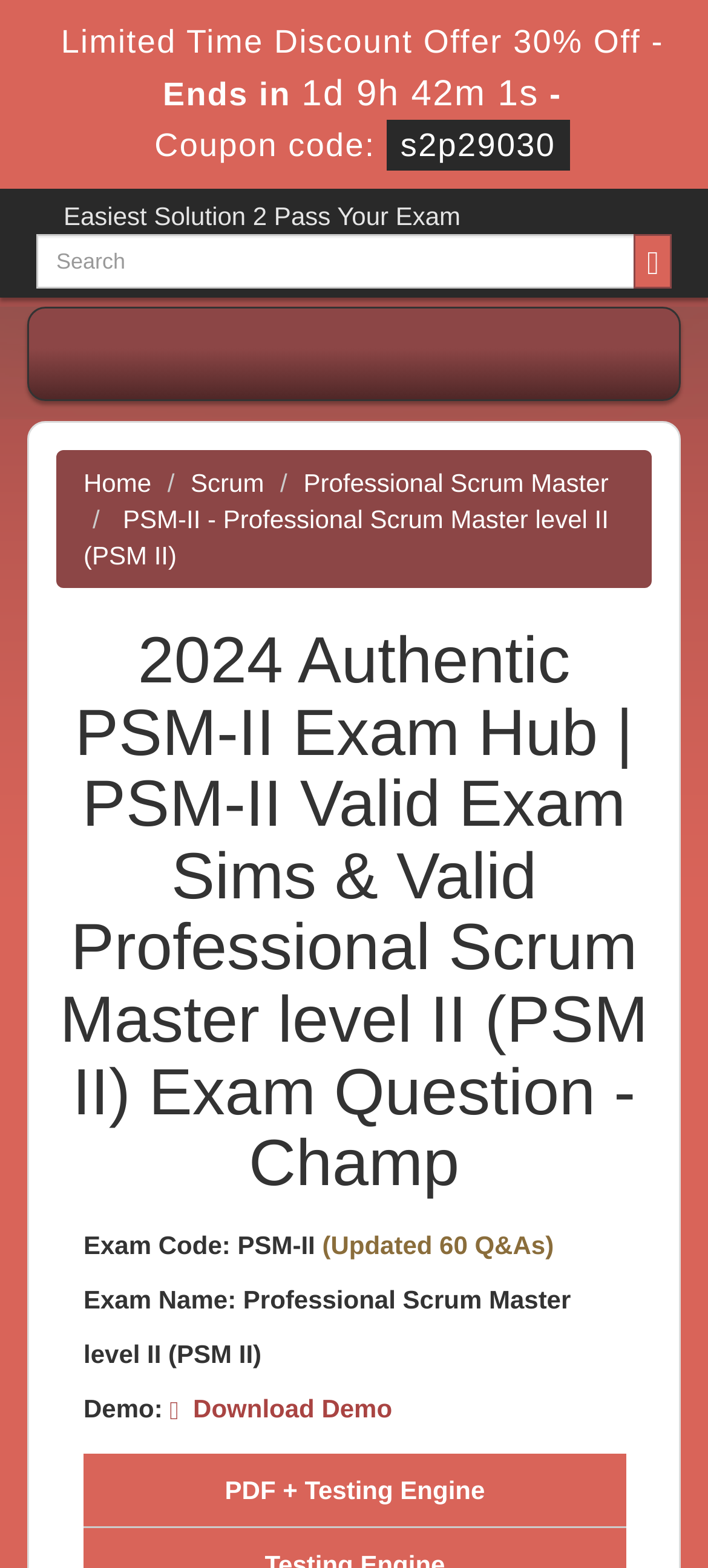What is the discount percentage offered?
Can you offer a detailed and complete answer to this question?

The discount percentage is mentioned in the limited time discount offer heading, which states 'Limited Time Discount Offer 30% Off - Ends in 1d 9h 42m 1s - Coupon code: s2p29030'.